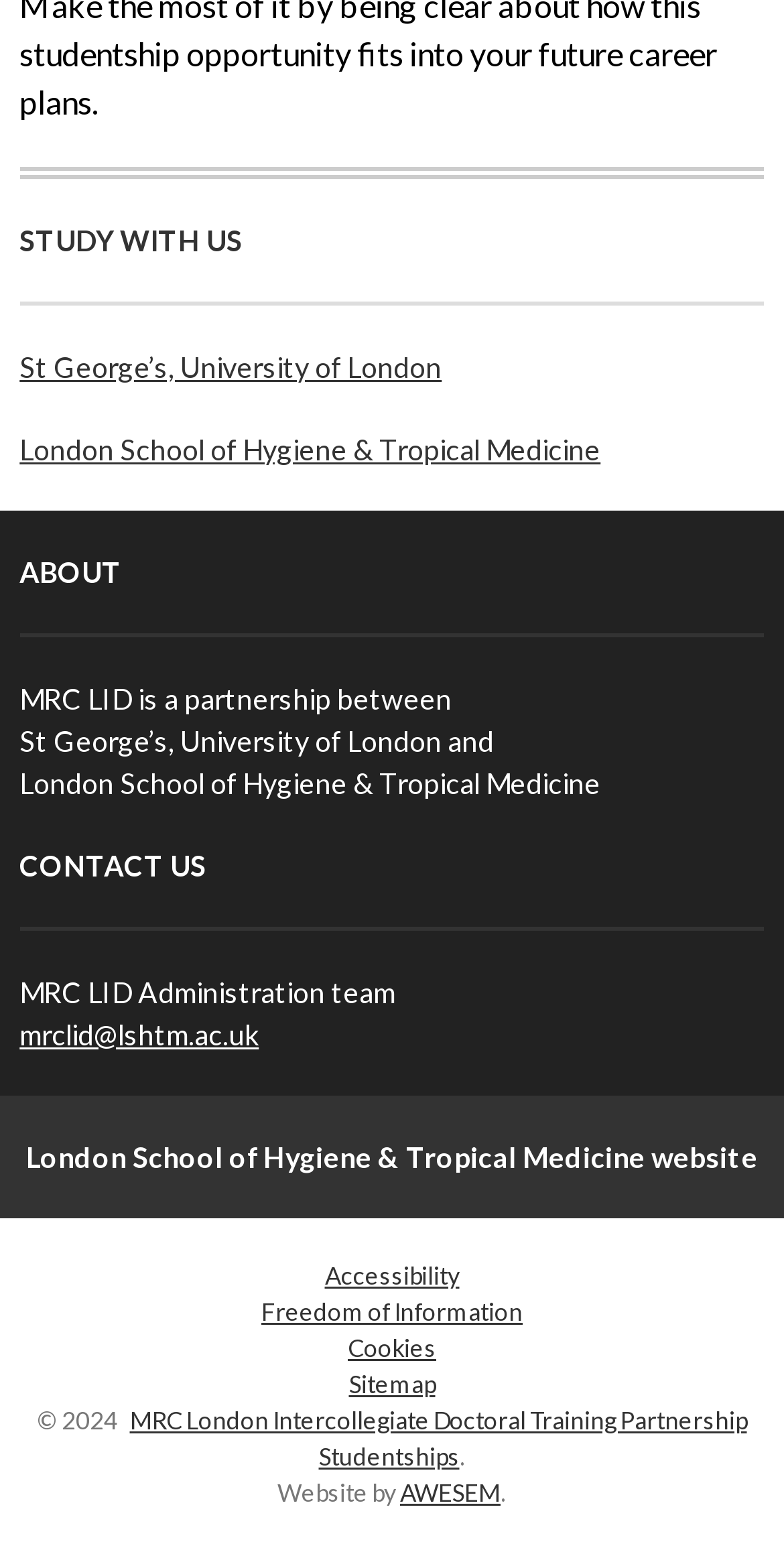Respond to the question below with a single word or phrase:
What is the name of the partnership?

MRC LID